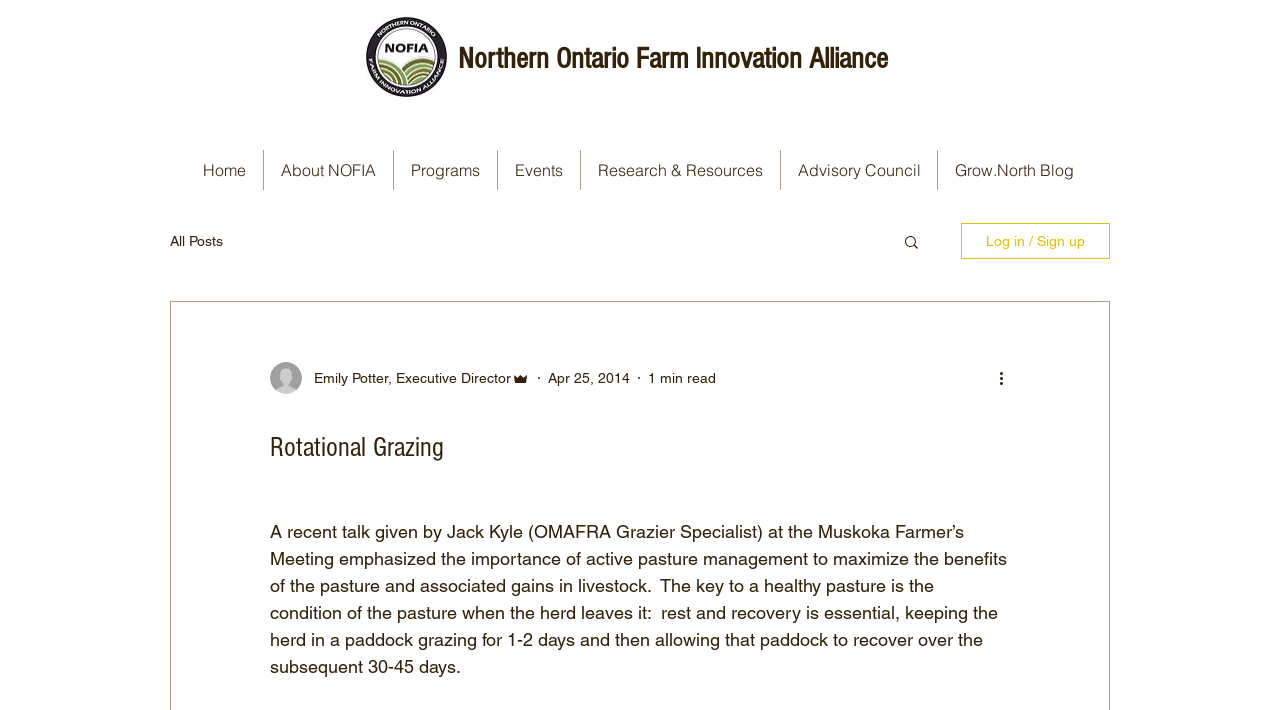Determine the bounding box coordinates for the HTML element mentioned in the following description: "Advisory Council". The coordinates should be a list of four floats ranging from 0 to 1, represented as [left, top, right, bottom].

[0.61, 0.211, 0.732, 0.268]